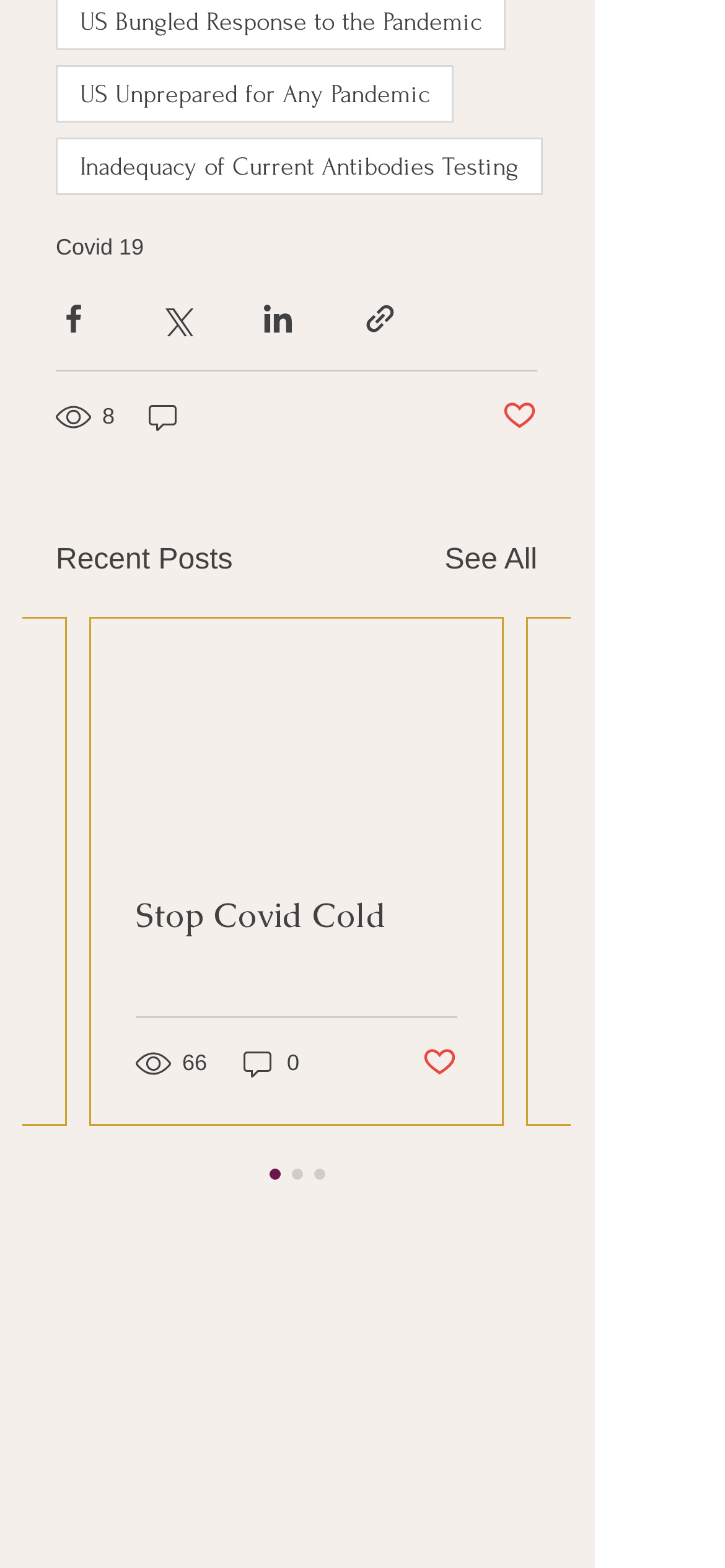Refer to the image and provide a thorough answer to this question:
What is the topic of the first article?

I looked at the link elements on the webpage and found that the first article has a link with the text 'Covid 19'. Therefore, the topic of the first article is Covid 19.